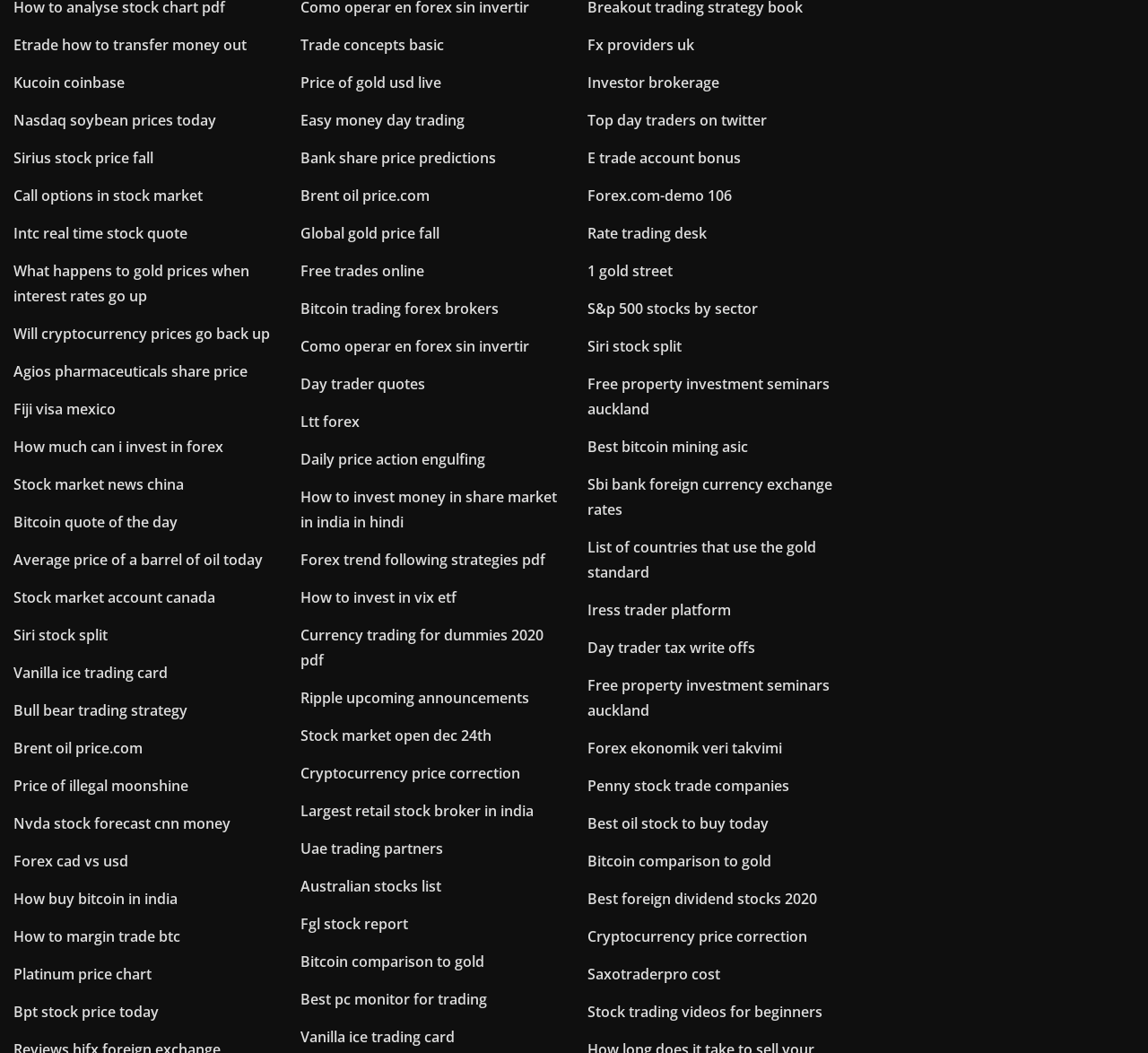Determine the bounding box coordinates of the area to click in order to meet this instruction: "Open 'Bitcoin quote of the day'".

[0.012, 0.487, 0.155, 0.506]